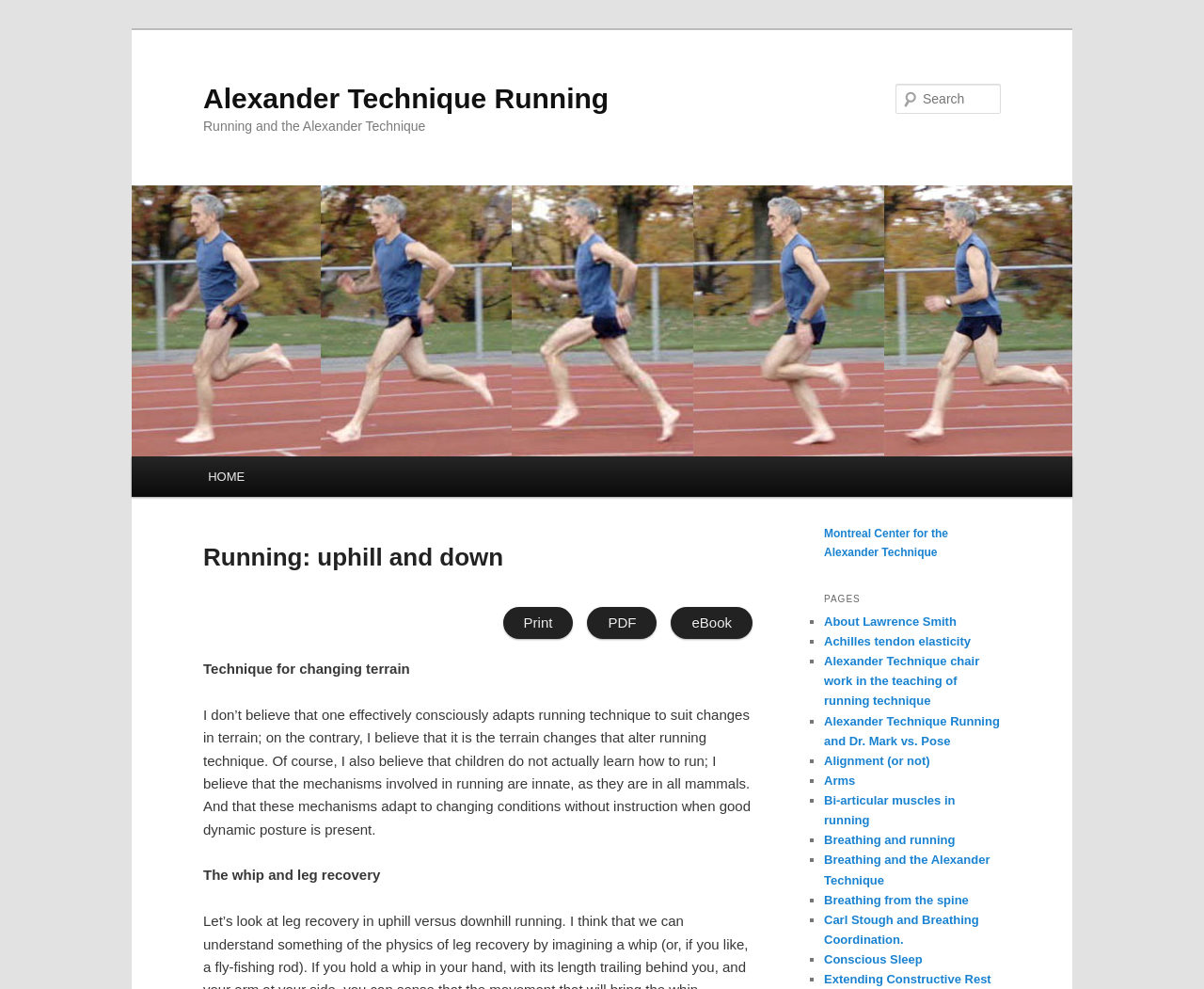Please identify the bounding box coordinates of the clickable element to fulfill the following instruction: "Learn about Alexander Technique Running". The coordinates should be four float numbers between 0 and 1, i.e., [left, top, right, bottom].

[0.169, 0.084, 0.506, 0.115]